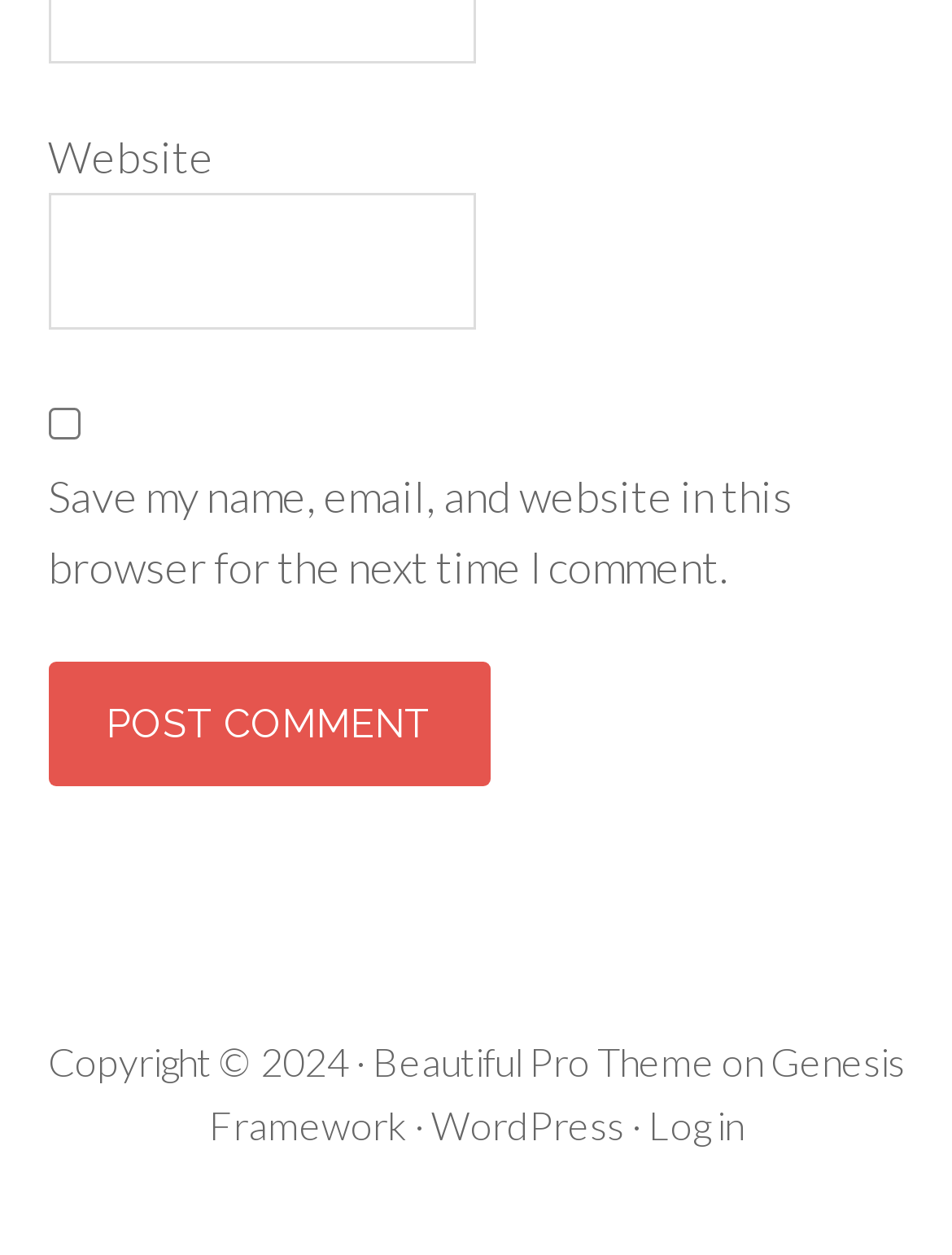What is the function of the button? Based on the screenshot, please respond with a single word or phrase.

Post Comment